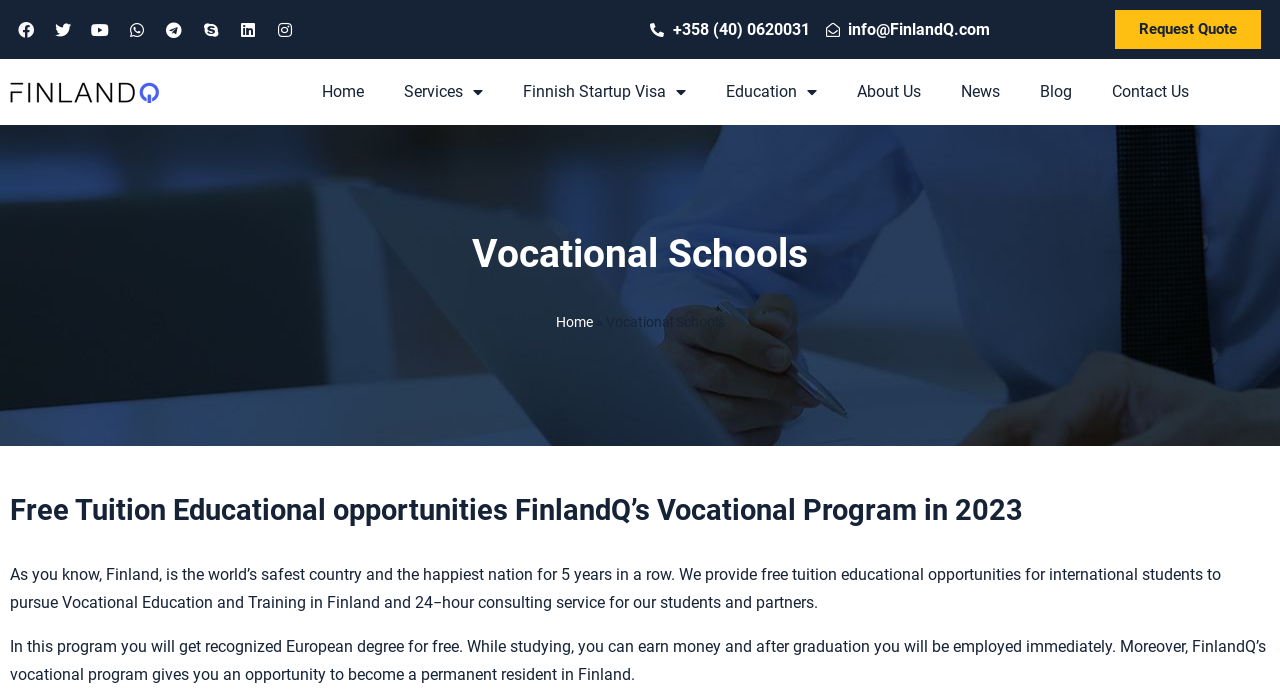Specify the bounding box coordinates of the element's area that should be clicked to execute the given instruction: "Click on Contact Us". The coordinates should be four float numbers between 0 and 1, i.e., [left, top, right, bottom].

[0.853, 0.099, 0.945, 0.165]